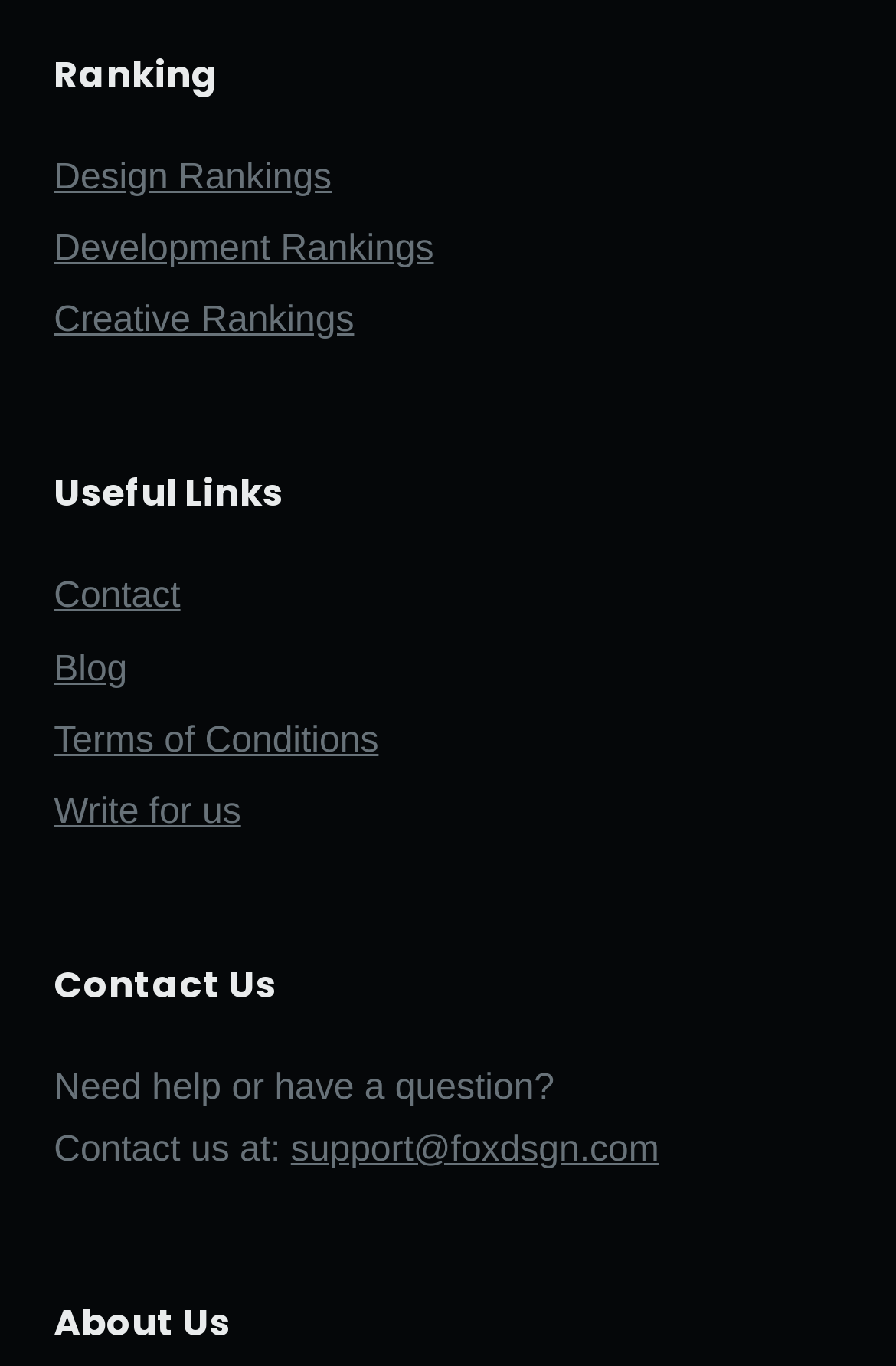Please provide the bounding box coordinates in the format (top-left x, top-left y, bottom-right x, bottom-right y). Remember, all values are floating point numbers between 0 and 1. What is the bounding box coordinate of the region described as: support@foxdsgn.com

[0.325, 0.827, 0.736, 0.856]